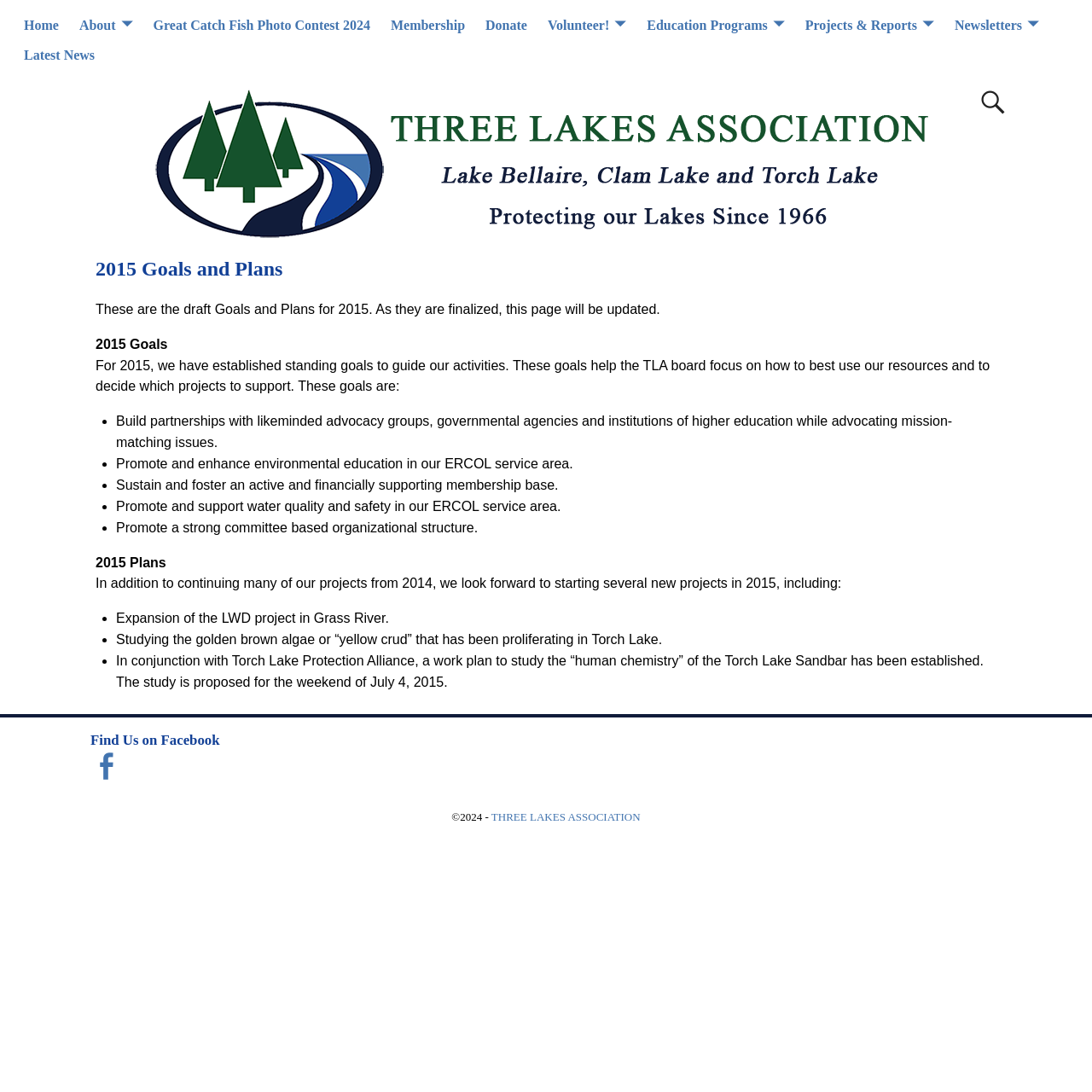Where can you find the organization on social media?
Please answer the question with as much detail and depth as you can.

I found the answer by looking at the complementary element at the bottom of the page, which contains a heading element that says 'Find Us on Facebook' and a link element with a Facebook icon.